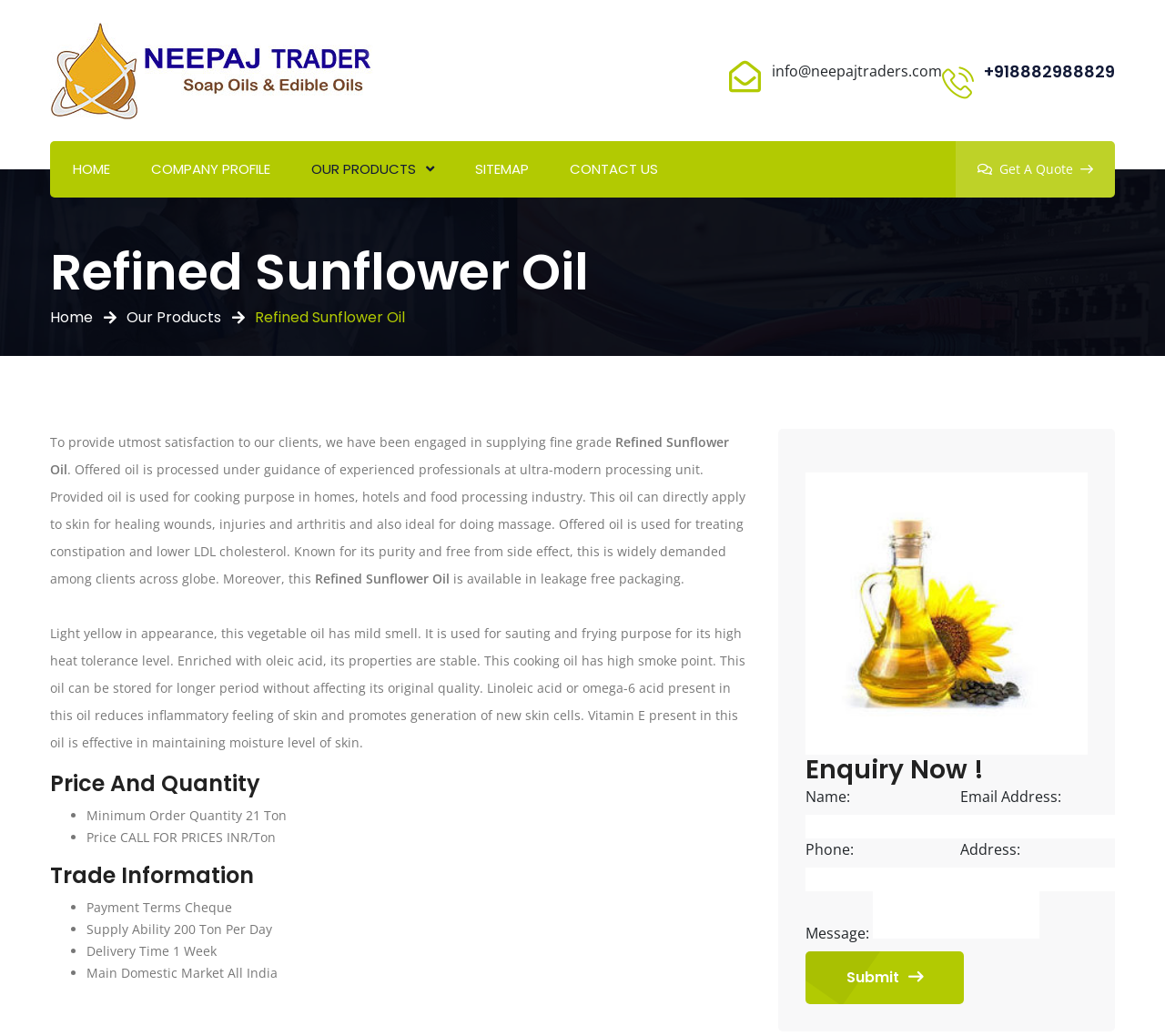Please specify the bounding box coordinates of the element that should be clicked to execute the given instruction: 'Click on the 'Submit' button'. Ensure the coordinates are four float numbers between 0 and 1, expressed as [left, top, right, bottom].

[0.691, 0.918, 0.827, 0.969]